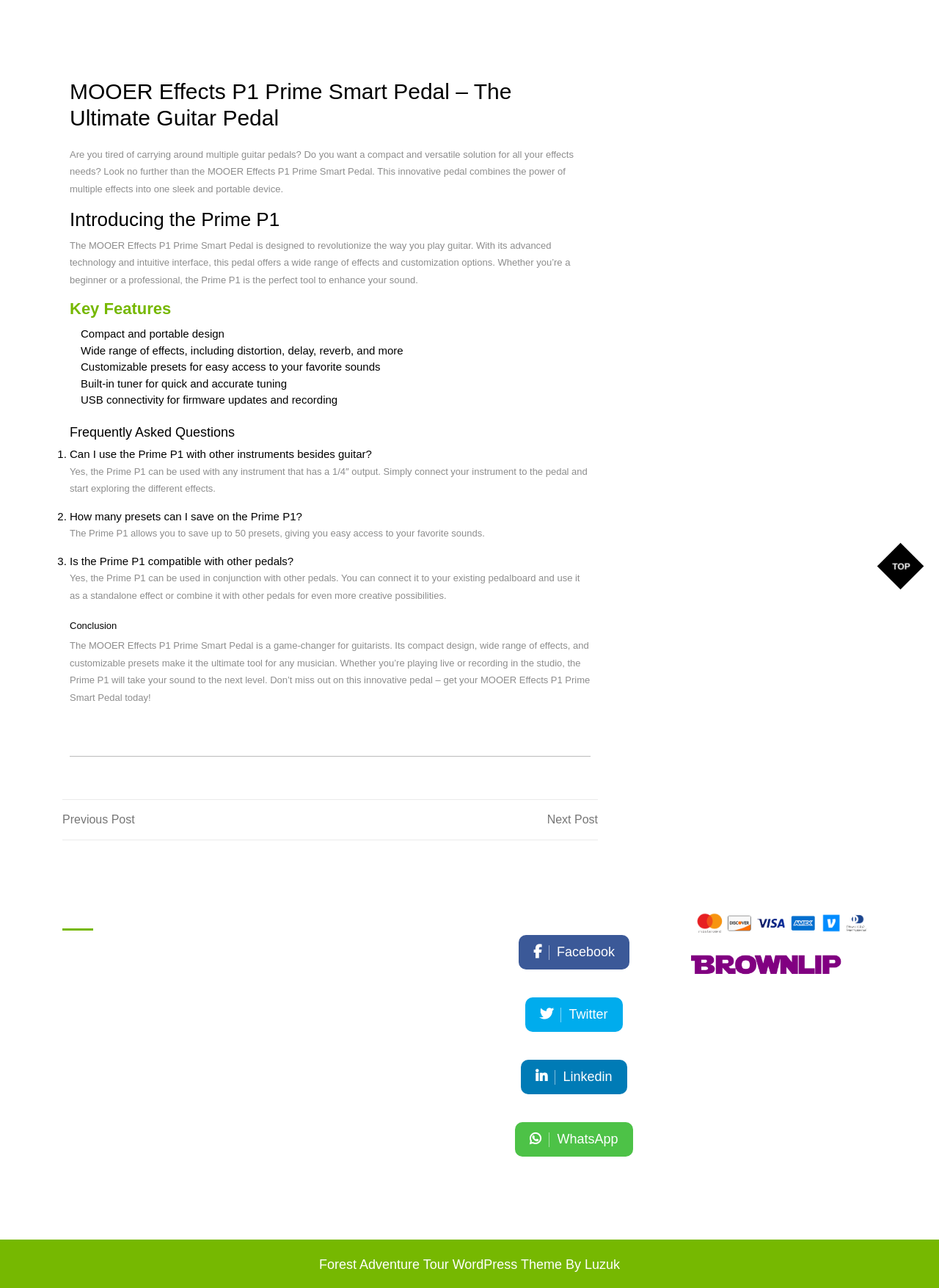Using the provided element description: "Terms of service", identify the bounding box coordinates. The coordinates should be four floats between 0 and 1 in the order [left, top, right, bottom].

[0.163, 0.815, 0.266, 0.826]